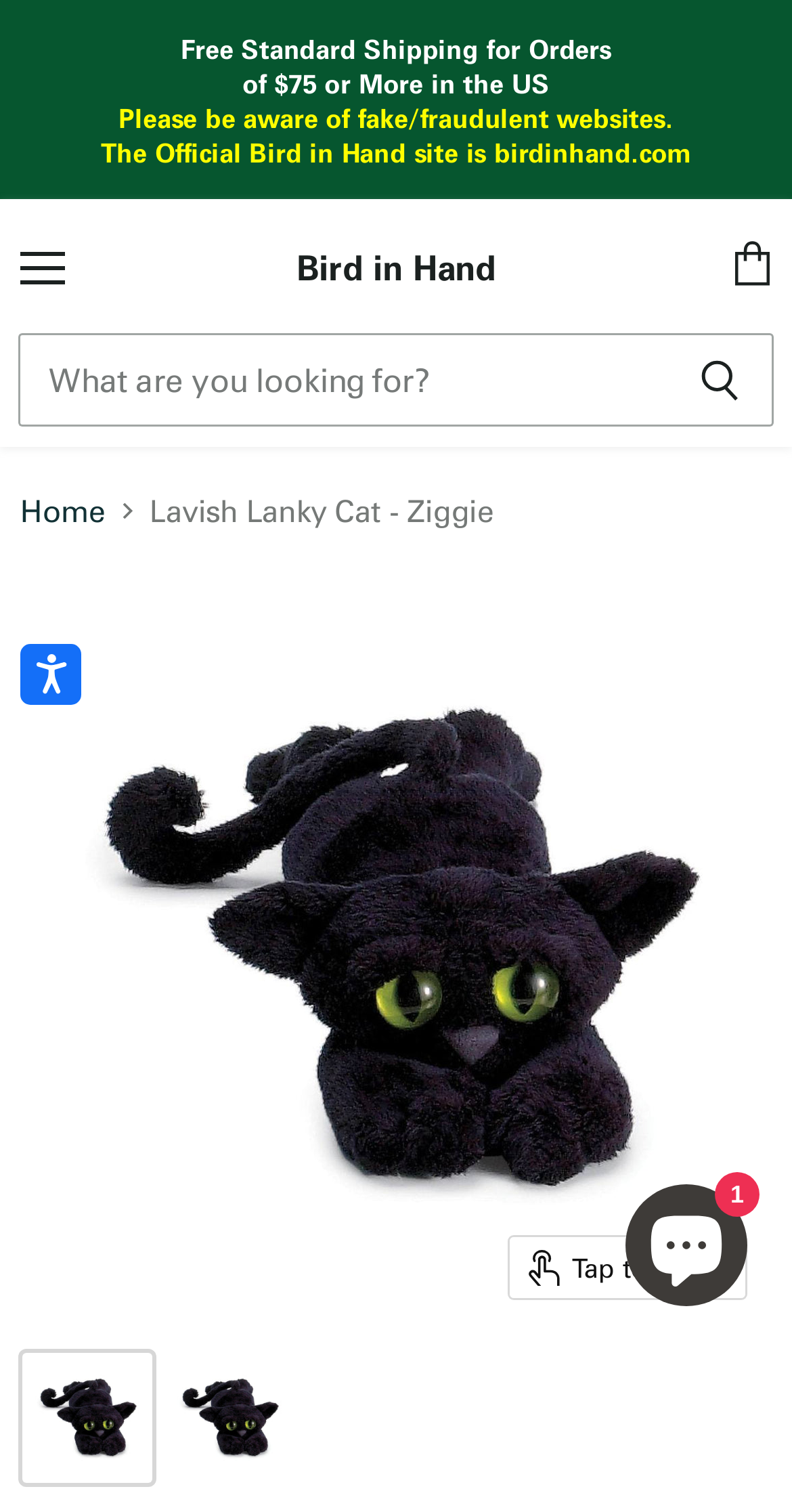What is the type of product being displayed?
Using the image, give a concise answer in the form of a single word or short phrase.

Toy cat